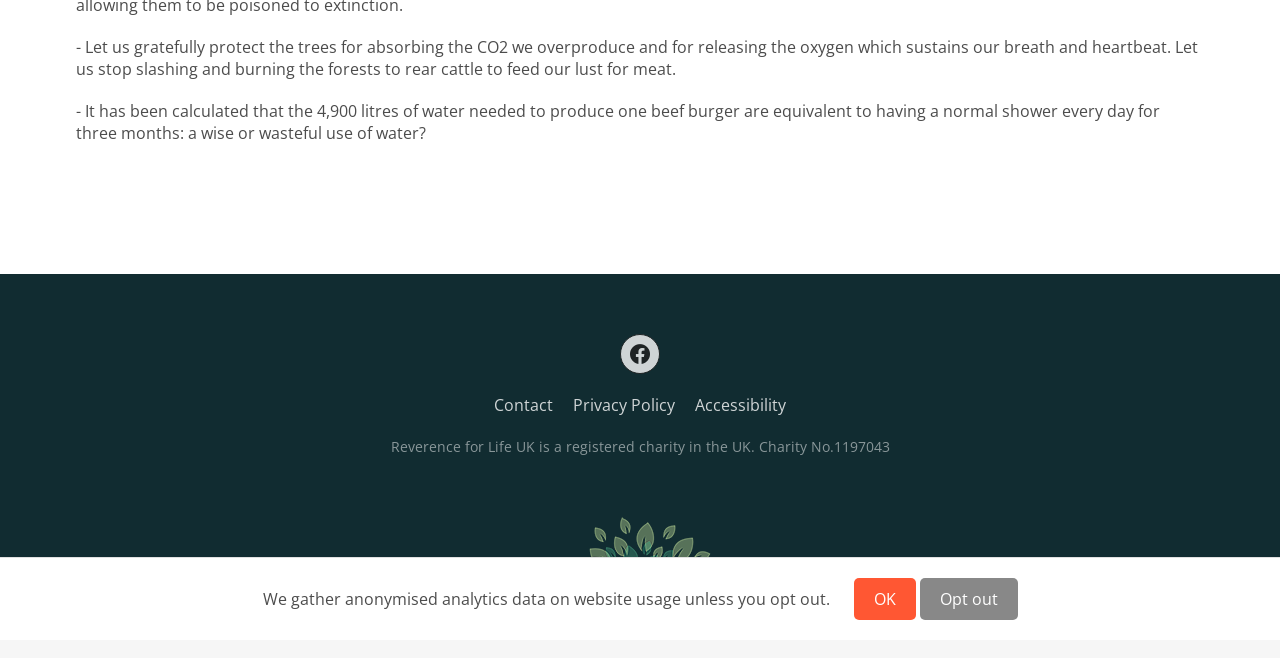From the element description: "Log in", extract the bounding box coordinates of the UI element. The coordinates should be expressed as four float numbers between 0 and 1, in the order [left, top, right, bottom].

[0.417, 0.924, 0.448, 0.953]